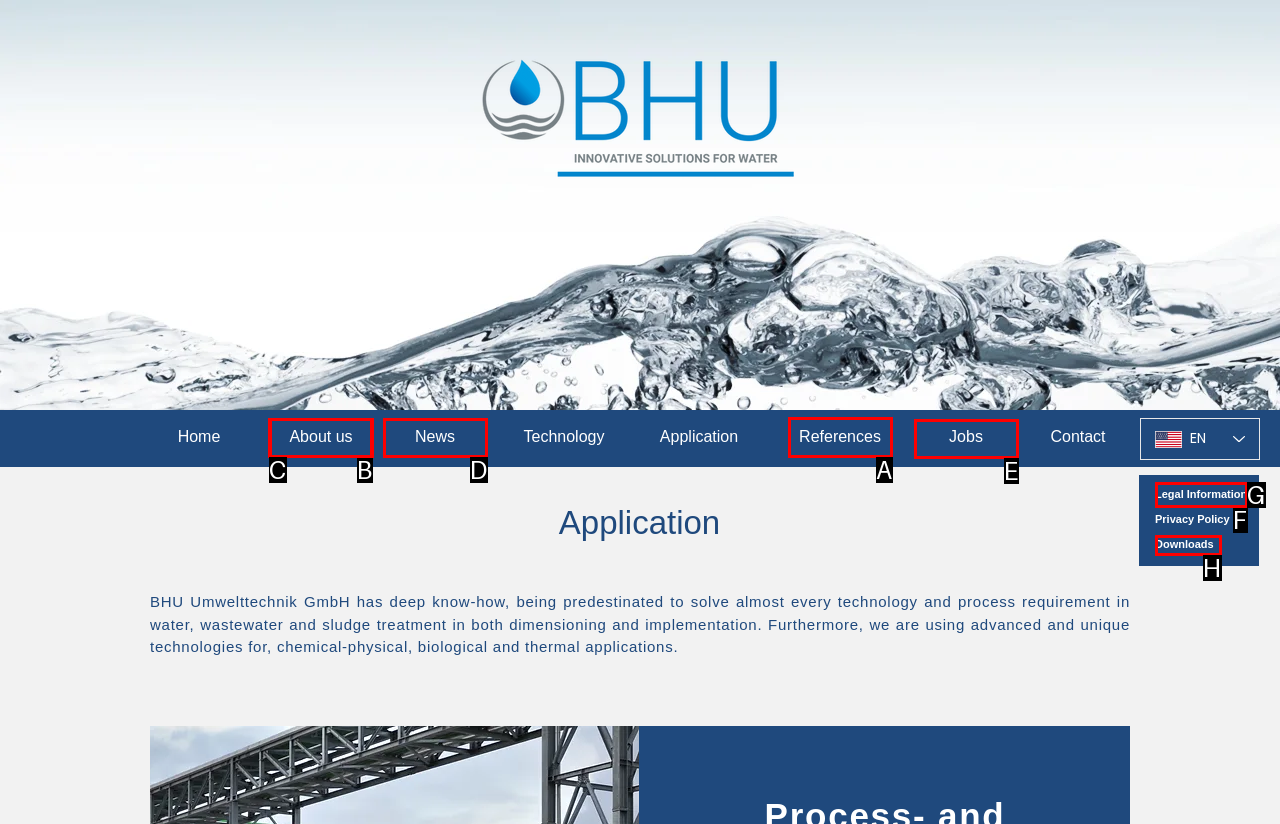Determine which letter corresponds to the UI element to click for this task: Check References
Respond with the letter from the available options.

A